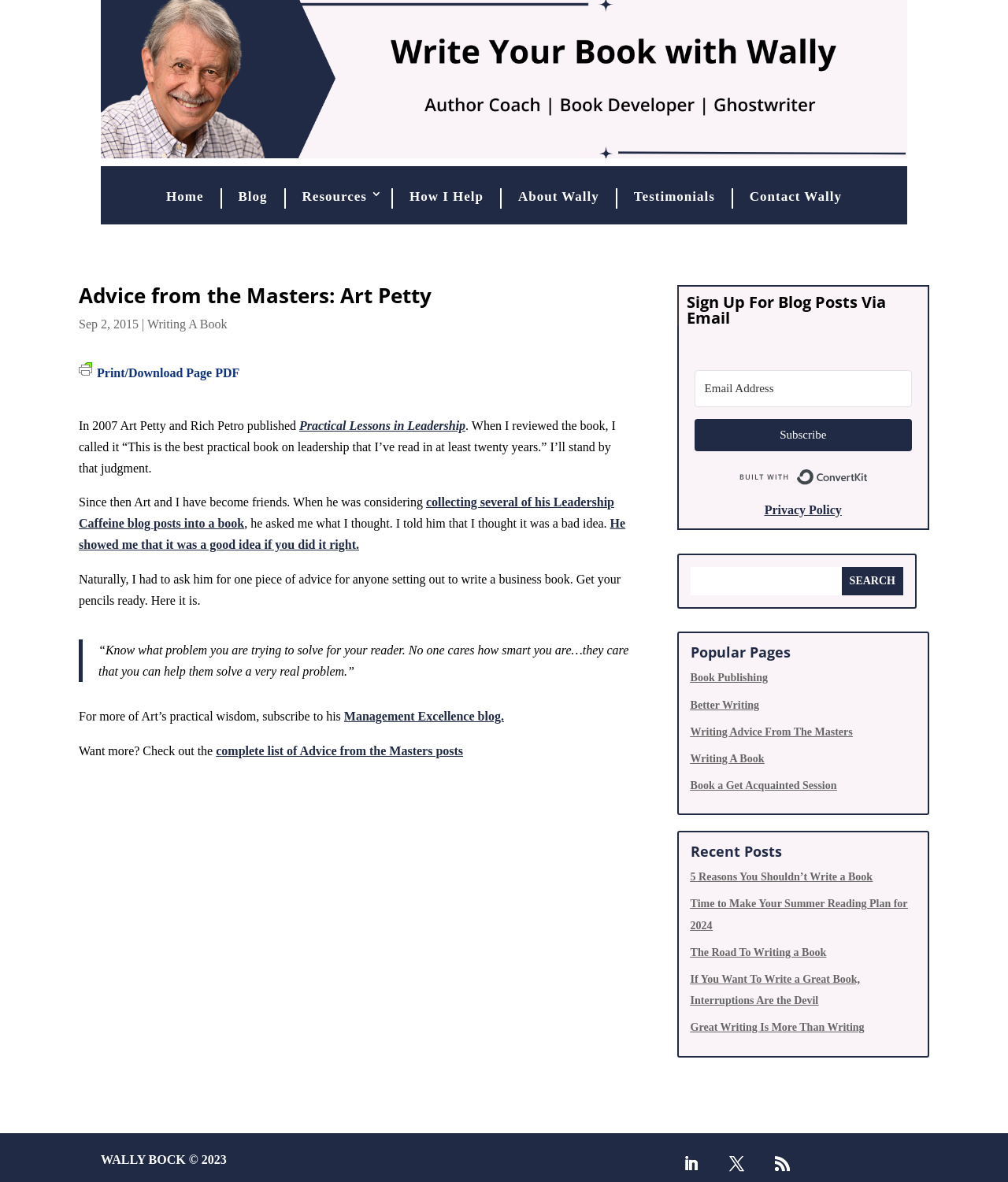Please identify the bounding box coordinates of the element's region that needs to be clicked to fulfill the following instruction: "Visit the 'Management Excellence' blog". The bounding box coordinates should consist of four float numbers between 0 and 1, i.e., [left, top, right, bottom].

[0.341, 0.601, 0.5, 0.612]